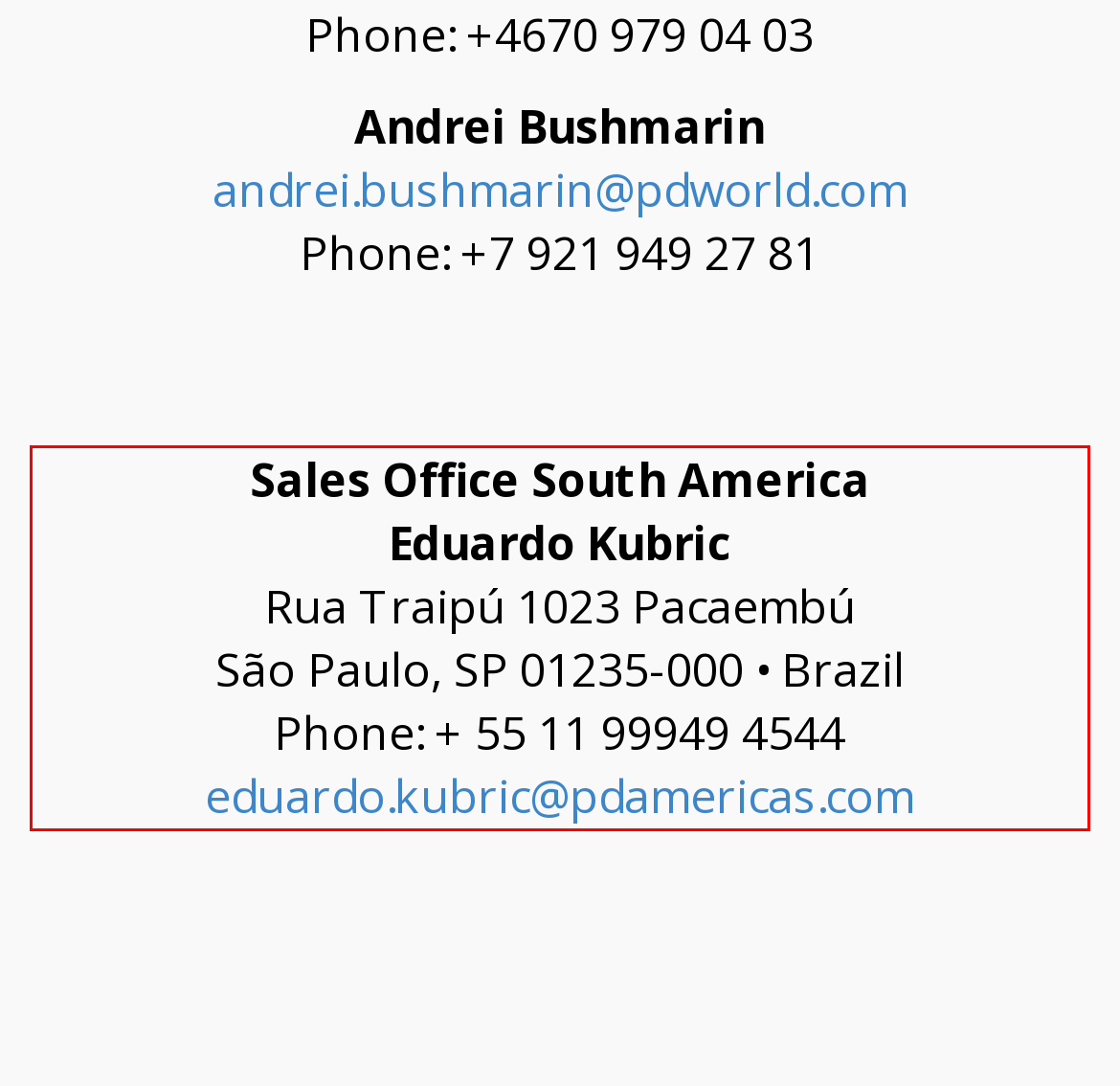You have a webpage screenshot with a red rectangle surrounding a UI element. Extract the text content from within this red bounding box.

Sales Office South America Eduardo Kubric Rua Traipú 1023 Pacaembú São Paulo, SP 01235-000 • Brazil Phone: + 55 11 99949 4544 eduardo.kubric@pdamericas.com